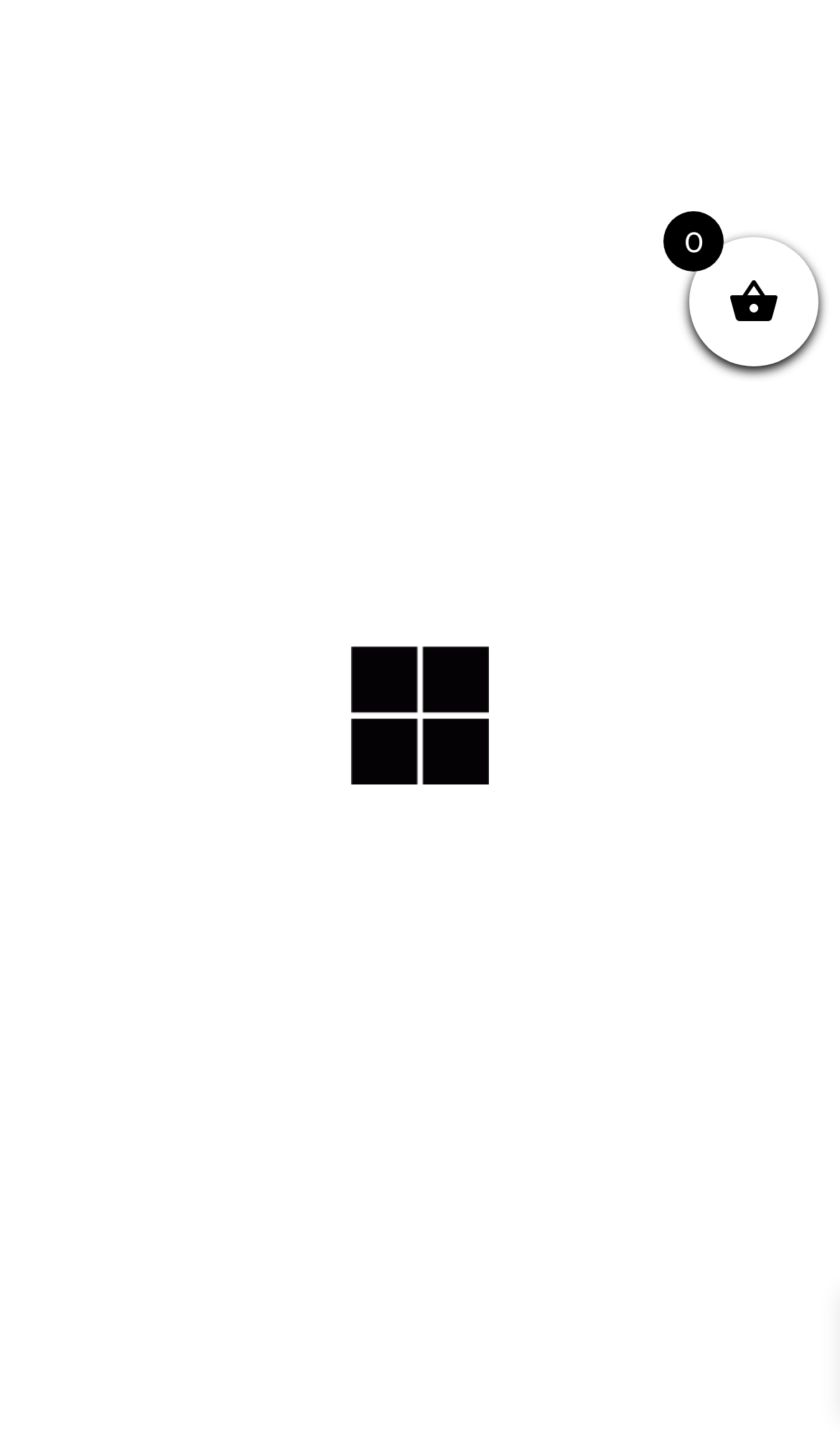Use a single word or phrase to respond to the question:
How many social media links are there?

5